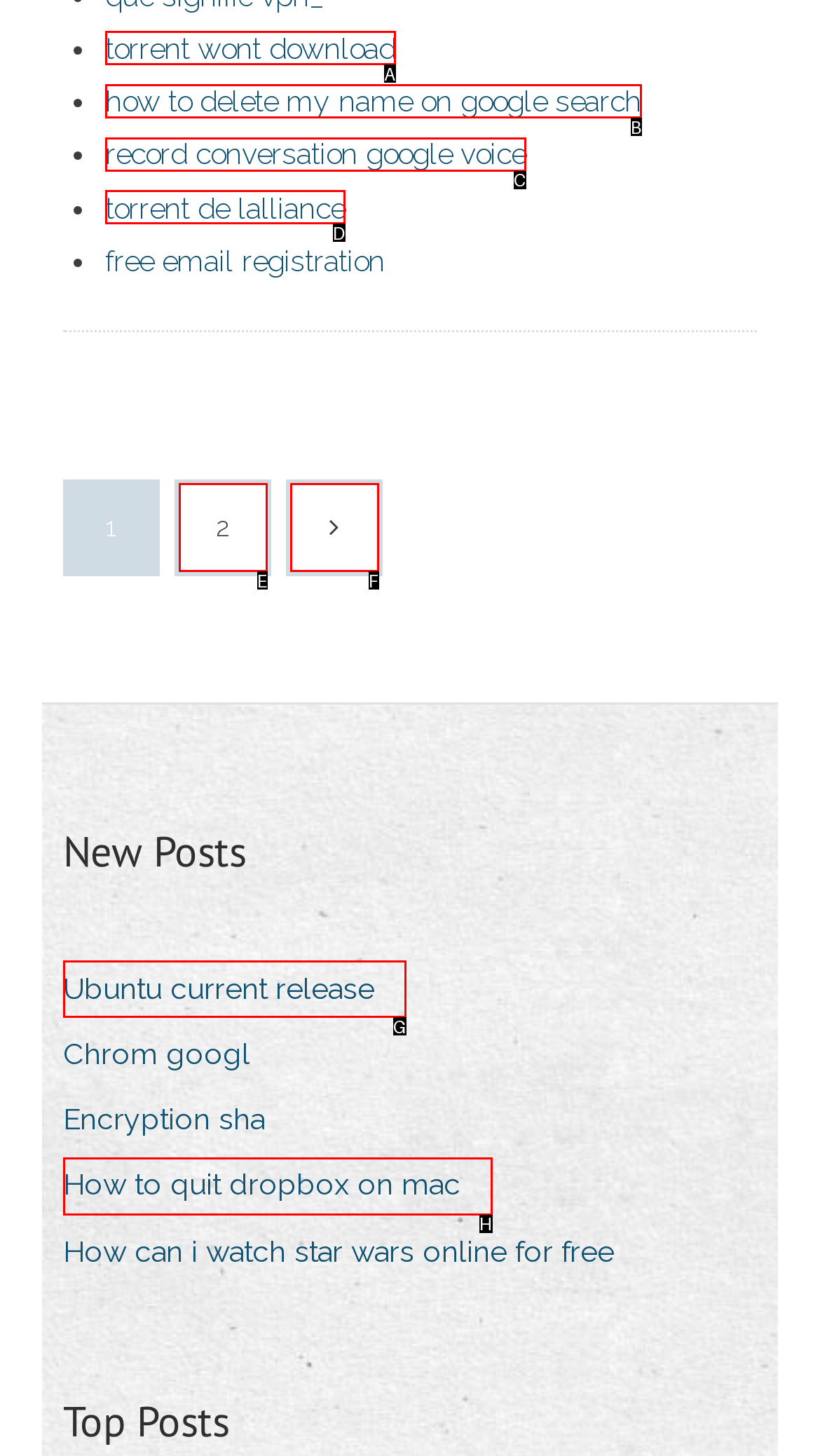Point out the option that needs to be clicked to fulfill the following instruction: Go to the previous page
Answer with the letter of the appropriate choice from the listed options.

None